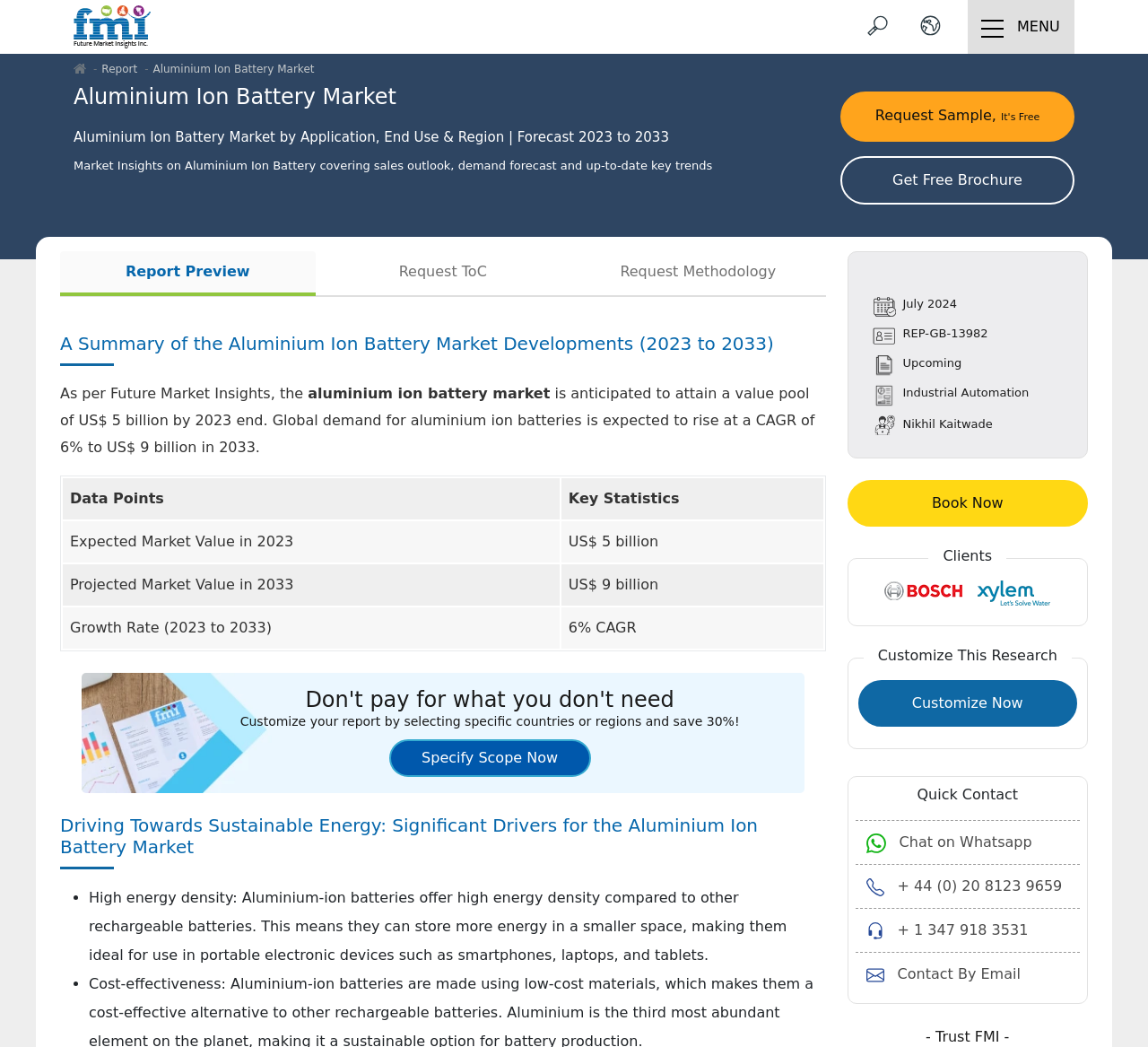Using the webpage screenshot and the element description Contact By Email, determine the bounding box coordinates. Specify the coordinates in the format (top-left x, top-left y, bottom-right x, bottom-right y) with values ranging from 0 to 1.

[0.745, 0.909, 0.941, 0.951]